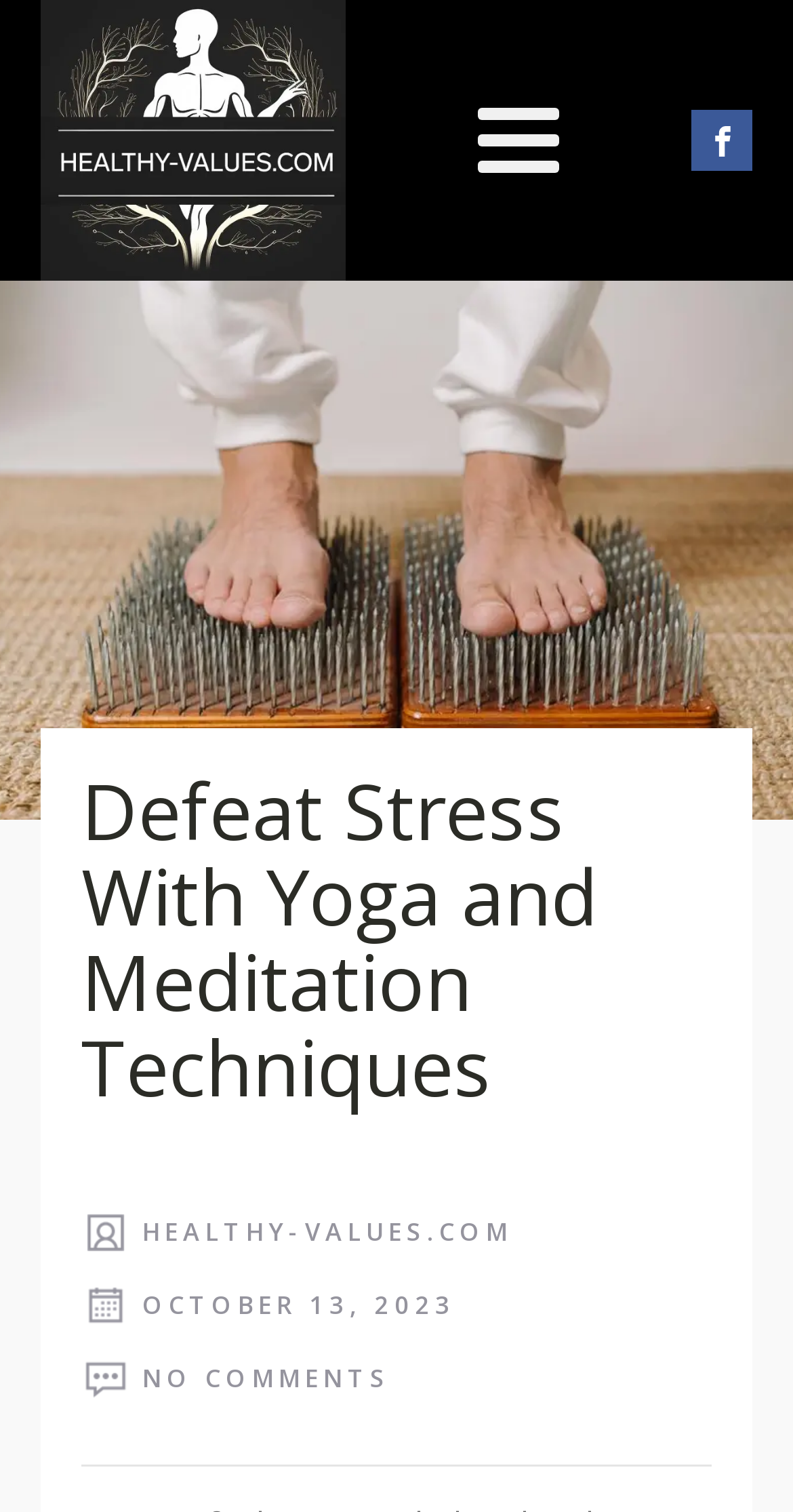What is the purpose of the webpage?
Using the image, respond with a single word or phrase.

To provide yoga and meditation techniques